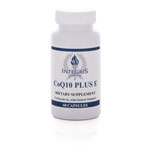How many capsules are in the bottle?
Provide an in-depth and detailed explanation in response to the question.

The caption explicitly states that the bottle contains 60 capsules, which is prominently displayed on the packaging.